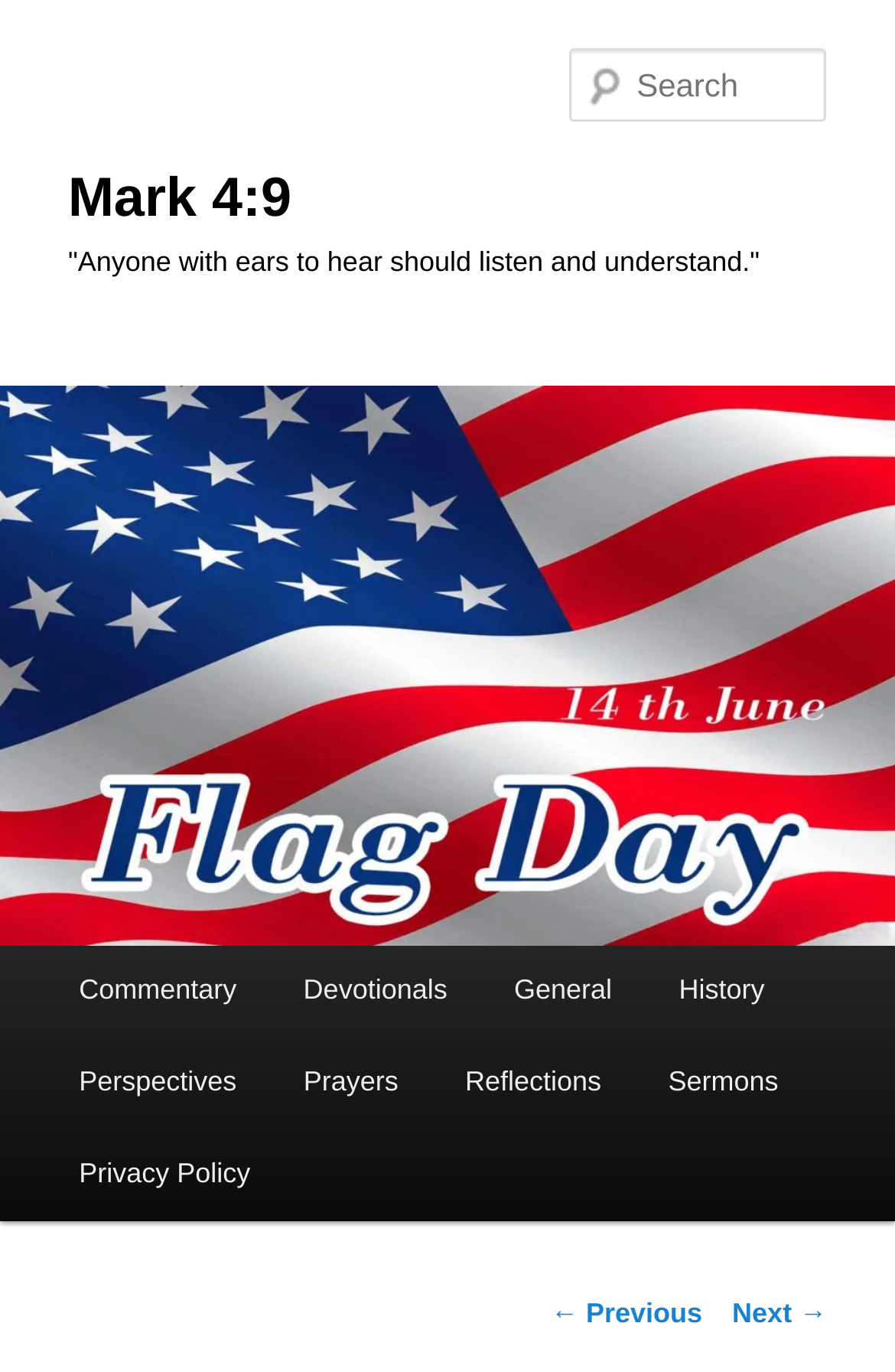Using floating point numbers between 0 and 1, provide the bounding box coordinates in the format (top-left x, top-left y, bottom-right x, bottom-right y). Locate the UI element described here: Privacy Policy

[0.051, 0.823, 0.317, 0.89]